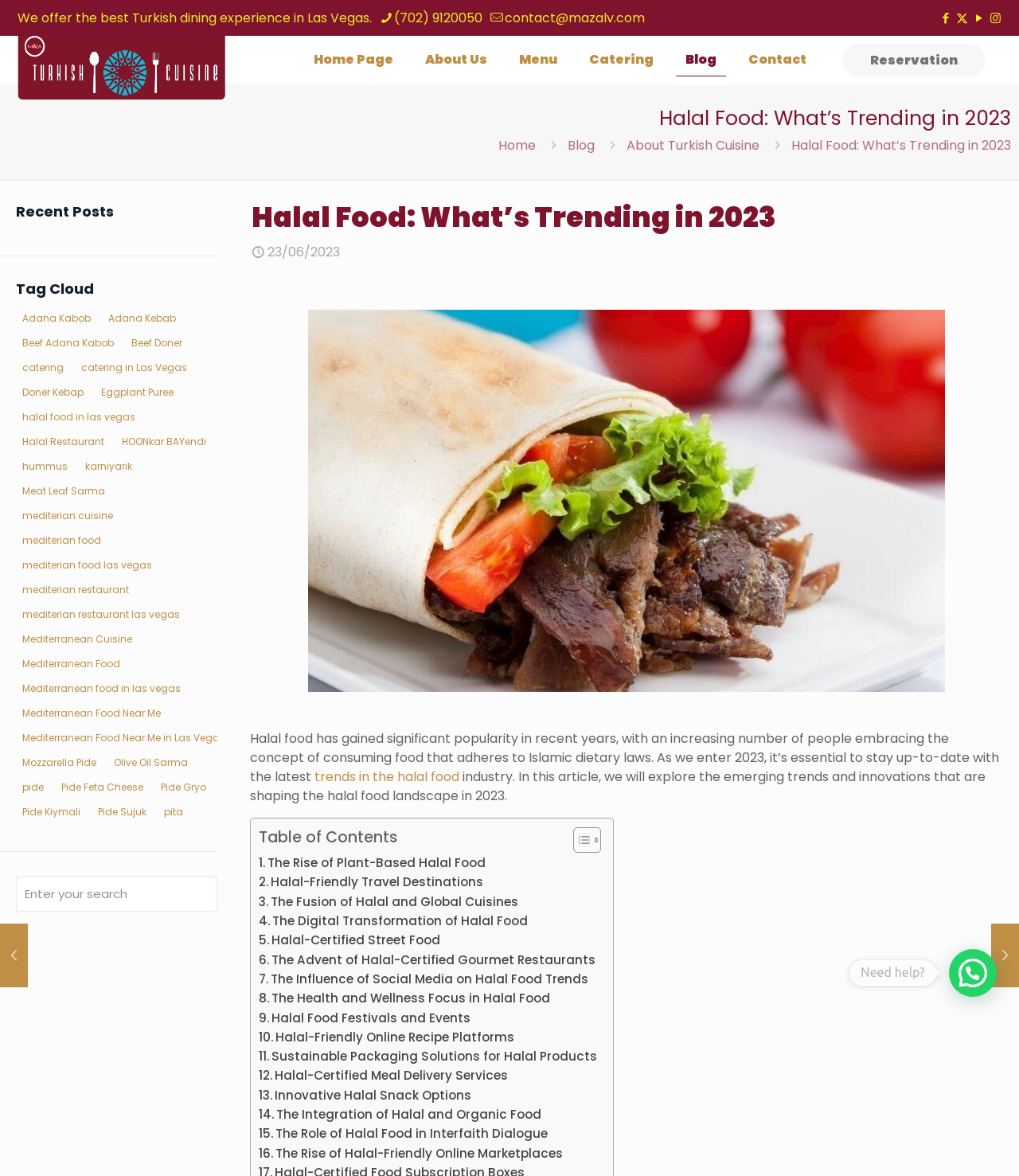Locate the bounding box coordinates of the area to click to fulfill this instruction: "Make a reservation". The bounding box should be presented as four float numbers between 0 and 1, in the order [left, top, right, bottom].

[0.827, 0.037, 0.967, 0.065]